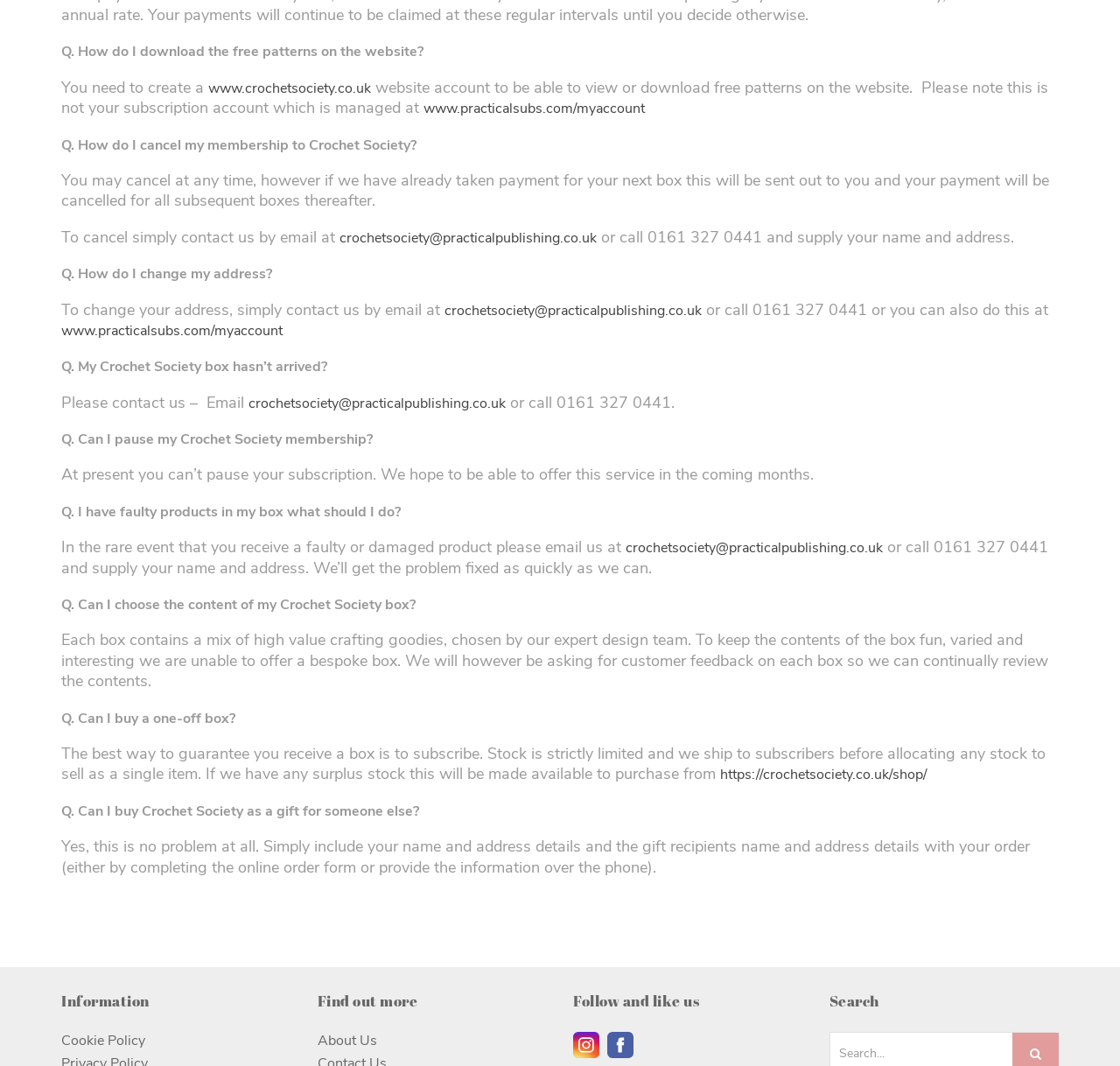Can I choose the content of my Crochet Society box?
From the details in the image, provide a complete and detailed answer to the question.

The contents of the box are chosen by the expert design team, and it is not possible to customize the box according to individual preferences.